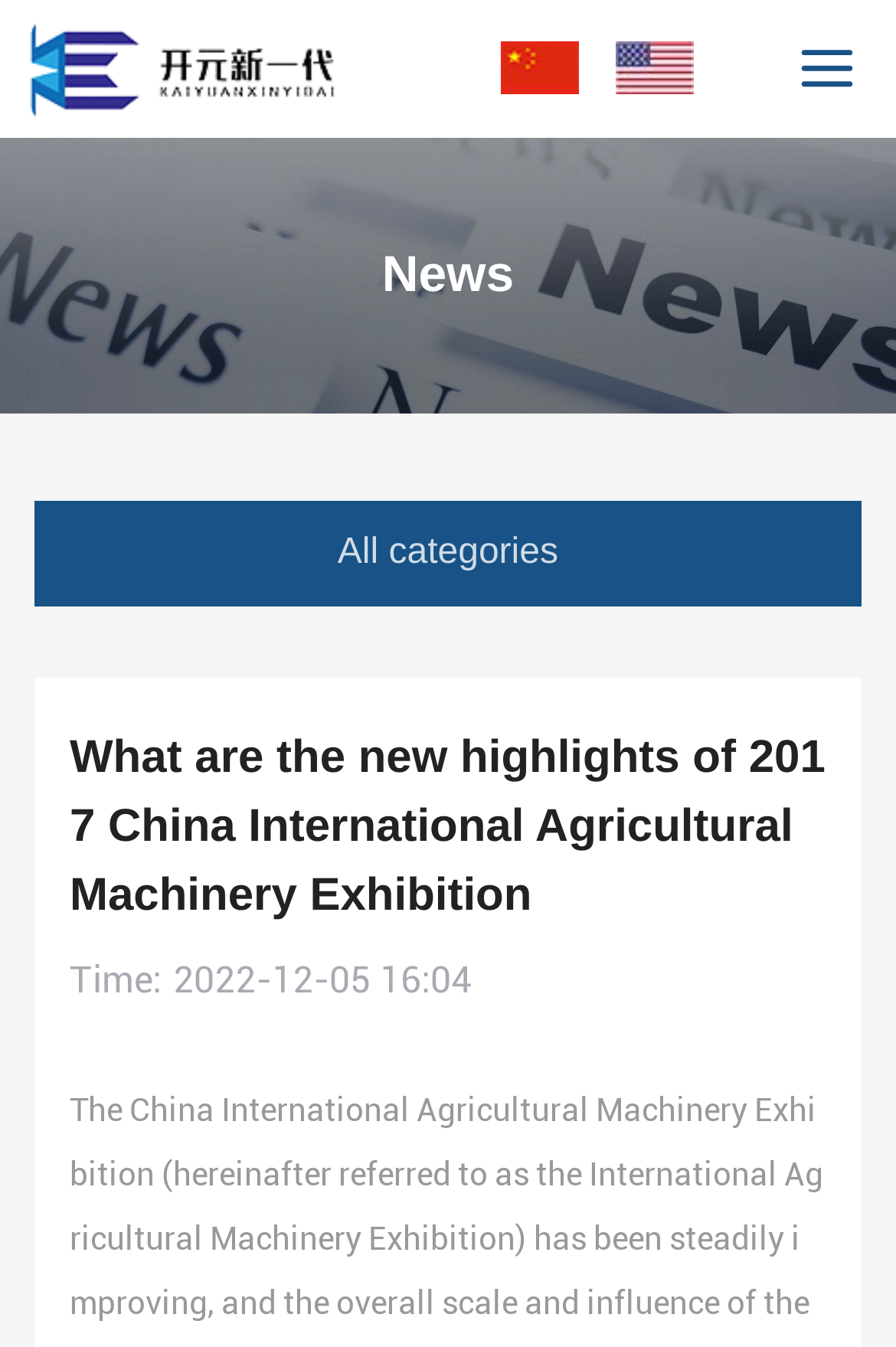Locate the bounding box of the user interface element based on this description: "News".

[0.426, 0.182, 0.574, 0.225]